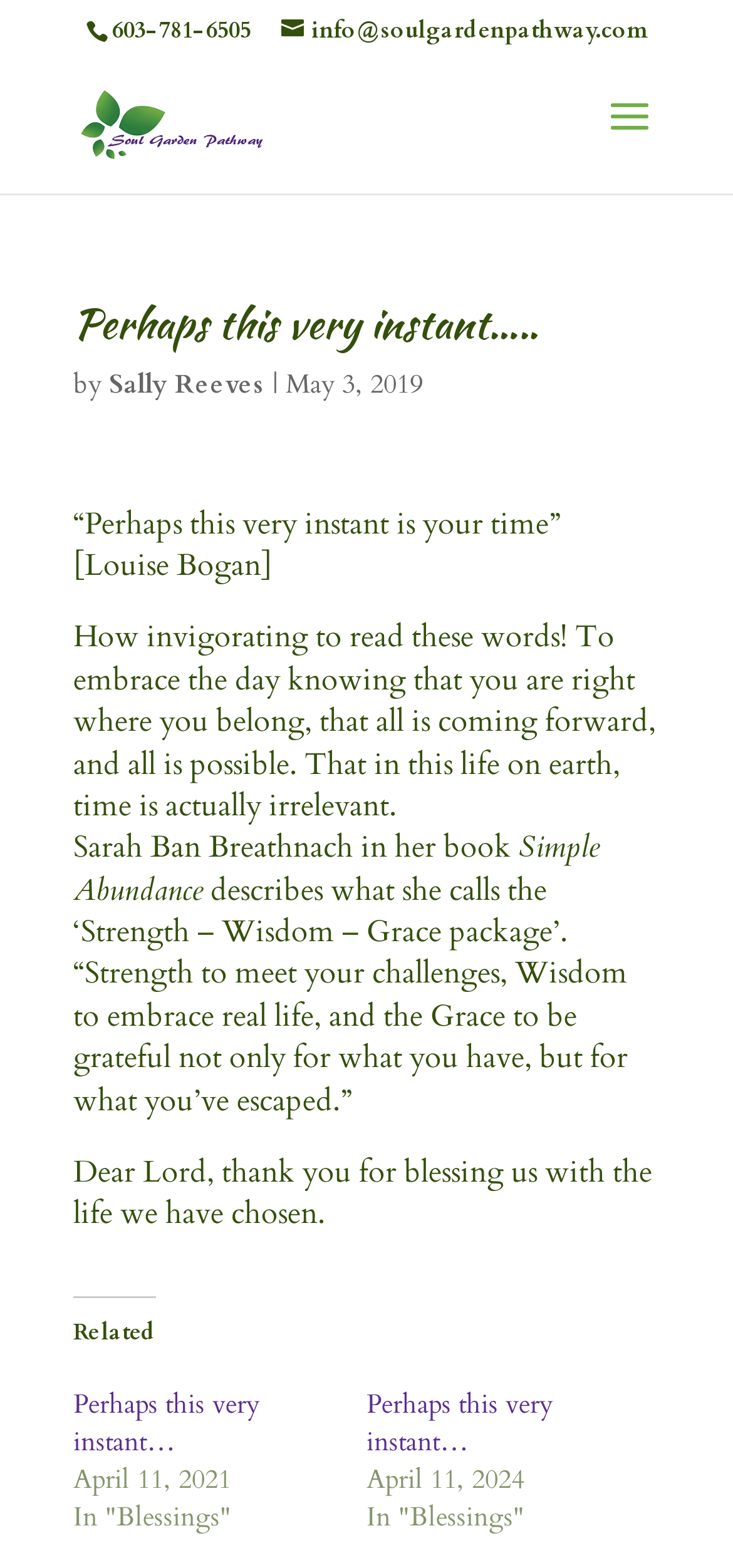What is the phone number on the webpage?
Using the screenshot, give a one-word or short phrase answer.

603-781-6505